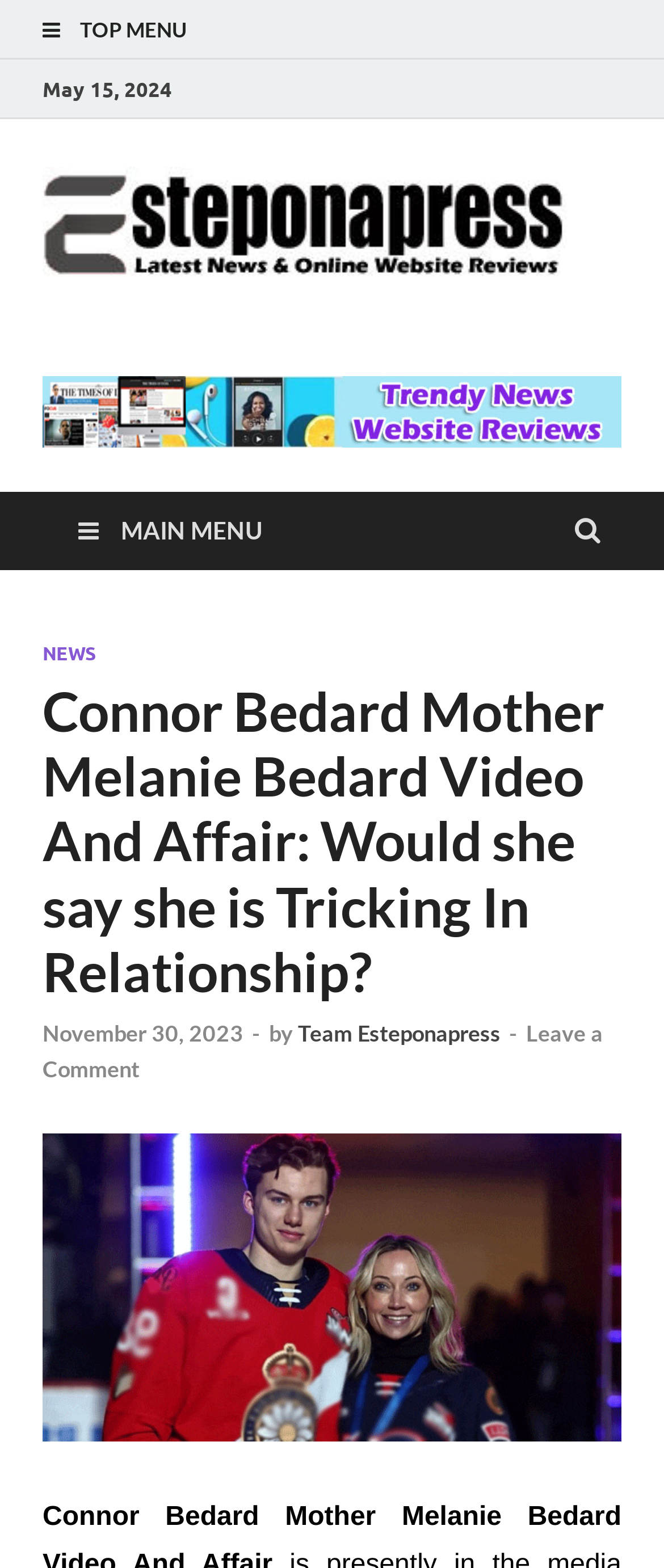Please specify the bounding box coordinates in the format (top-left x, top-left y, bottom-right x, bottom-right y), with all values as floating point numbers between 0 and 1. Identify the bounding box of the UI element described by: Main Menu

[0.077, 0.314, 0.436, 0.364]